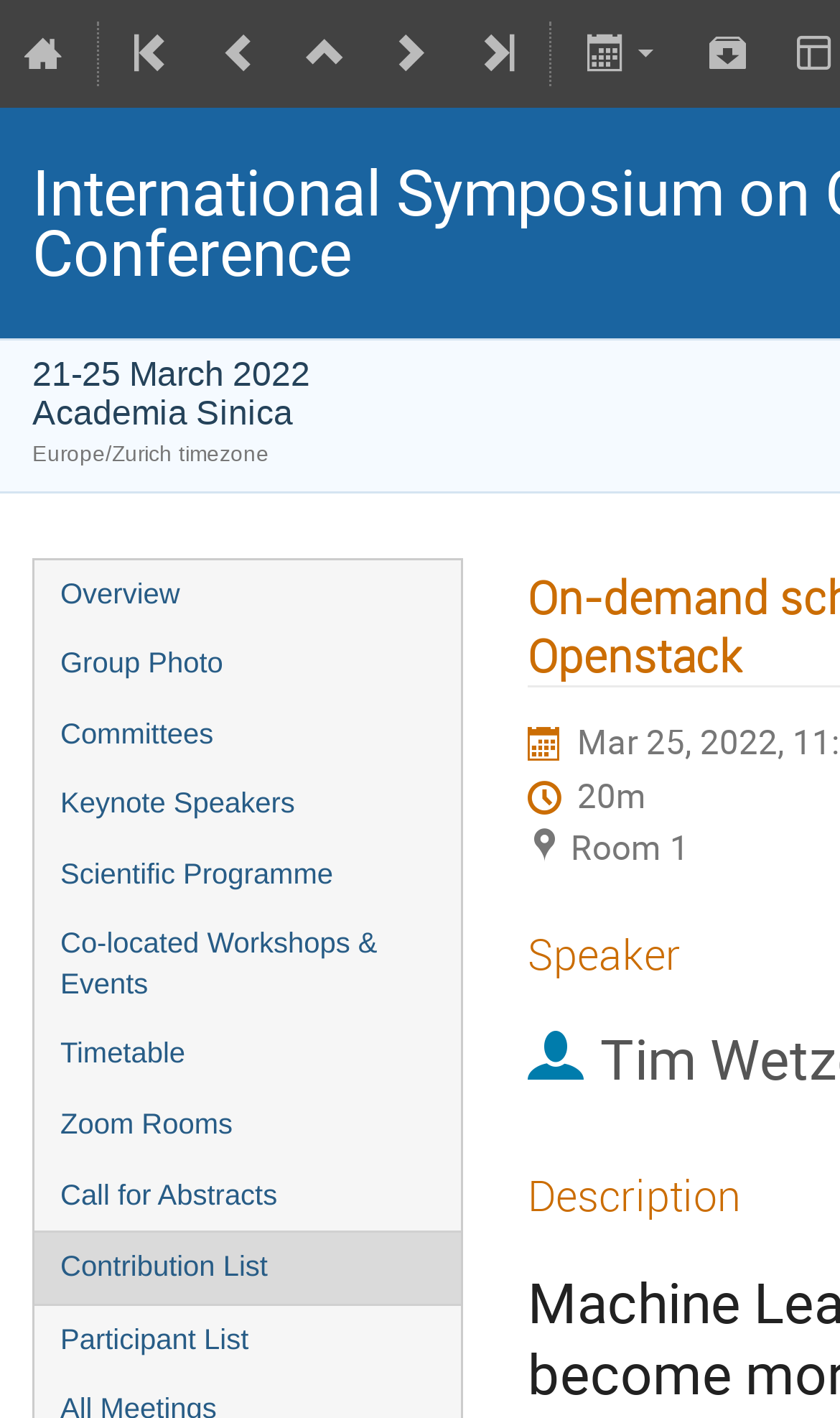Please answer the following question as detailed as possible based on the image: 
What is the timezone of the conference?

I found the timezone of the conference by looking at the StaticText element with the text 'Europe/Zurich timezone' at coordinates [0.038, 0.31, 0.321, 0.33]. This text is likely to be the timezone of the conference as it is displayed near the date of the conference.